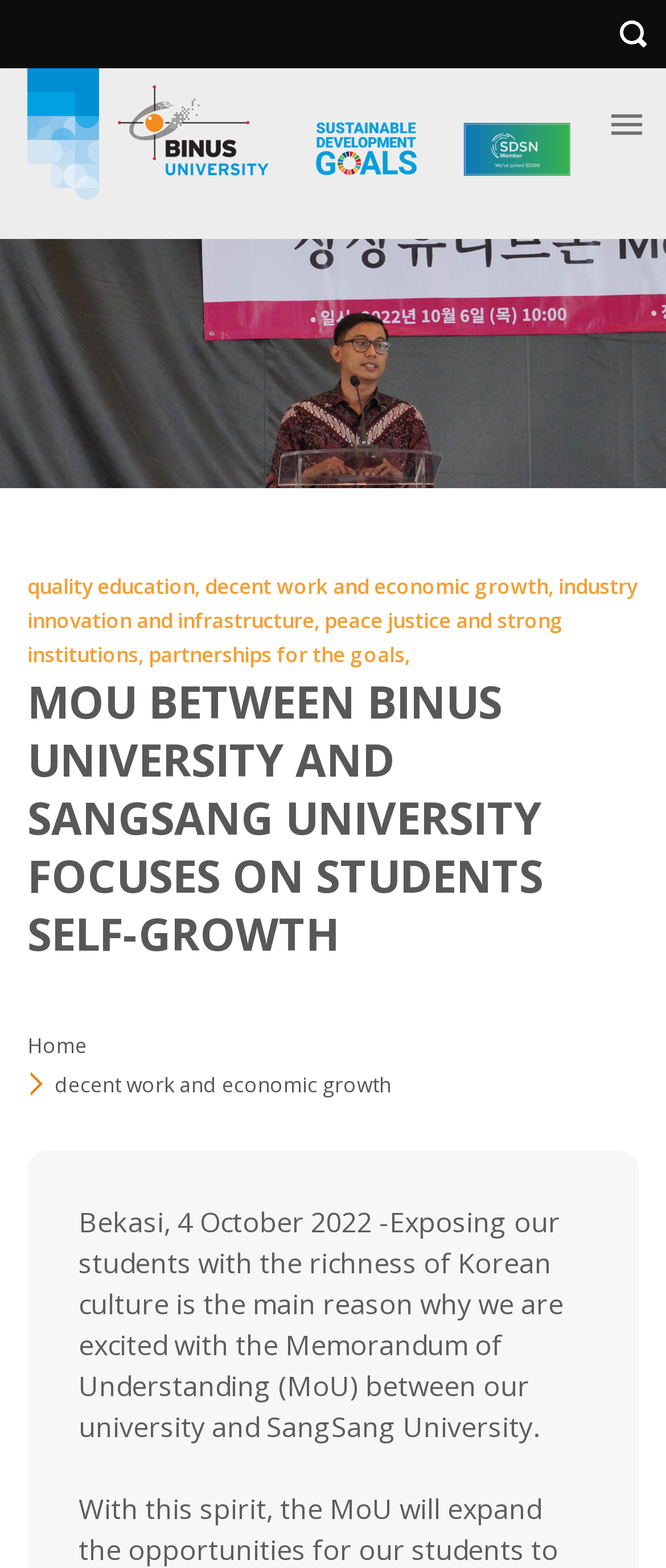Find the bounding box coordinates of the element I should click to carry out the following instruction: "click the image at the top".

[0.931, 0.013, 0.972, 0.03]